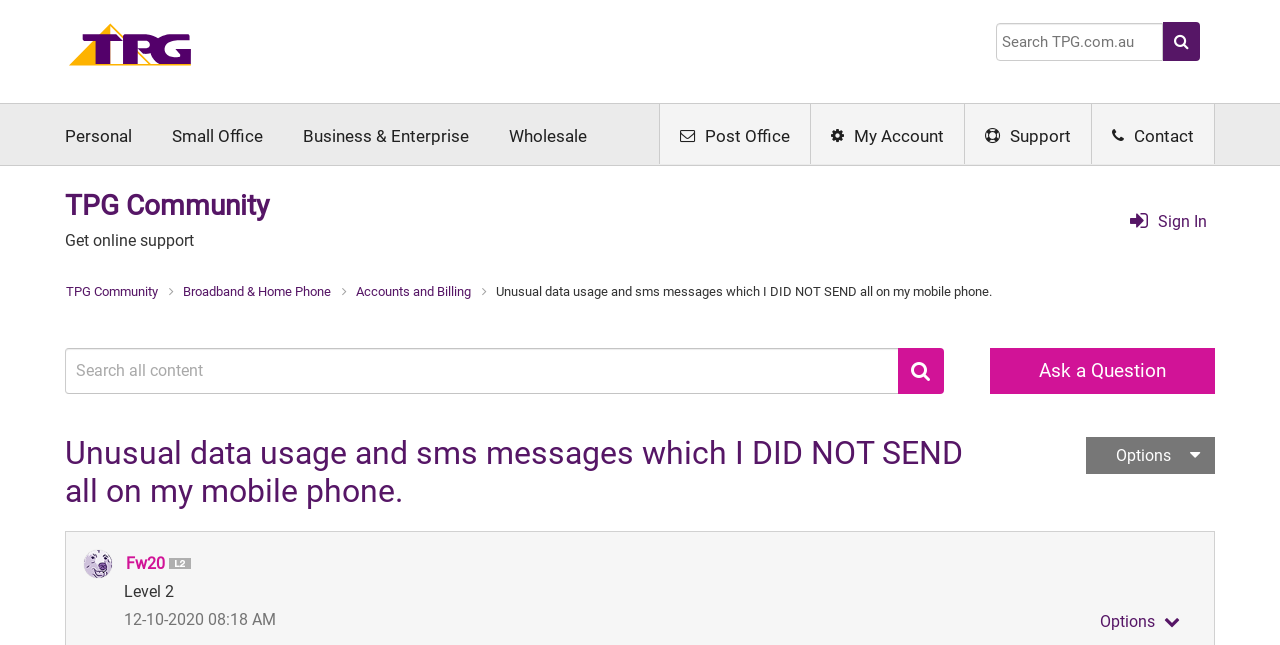Could you find the bounding box coordinates of the clickable area to complete this instruction: "Ask a Question"?

[0.774, 0.539, 0.949, 0.611]